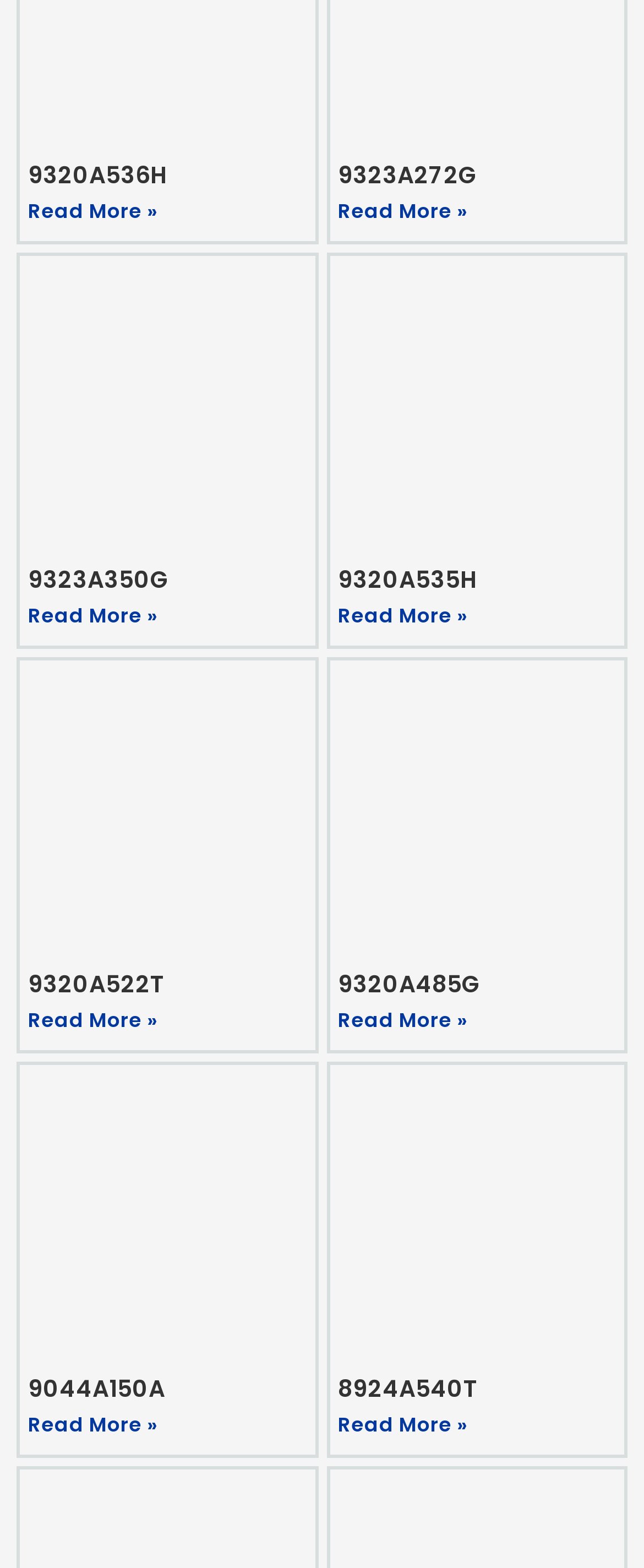What is the last product code listed on the page?
Look at the image and respond with a one-word or short-phrase answer.

8924A540T